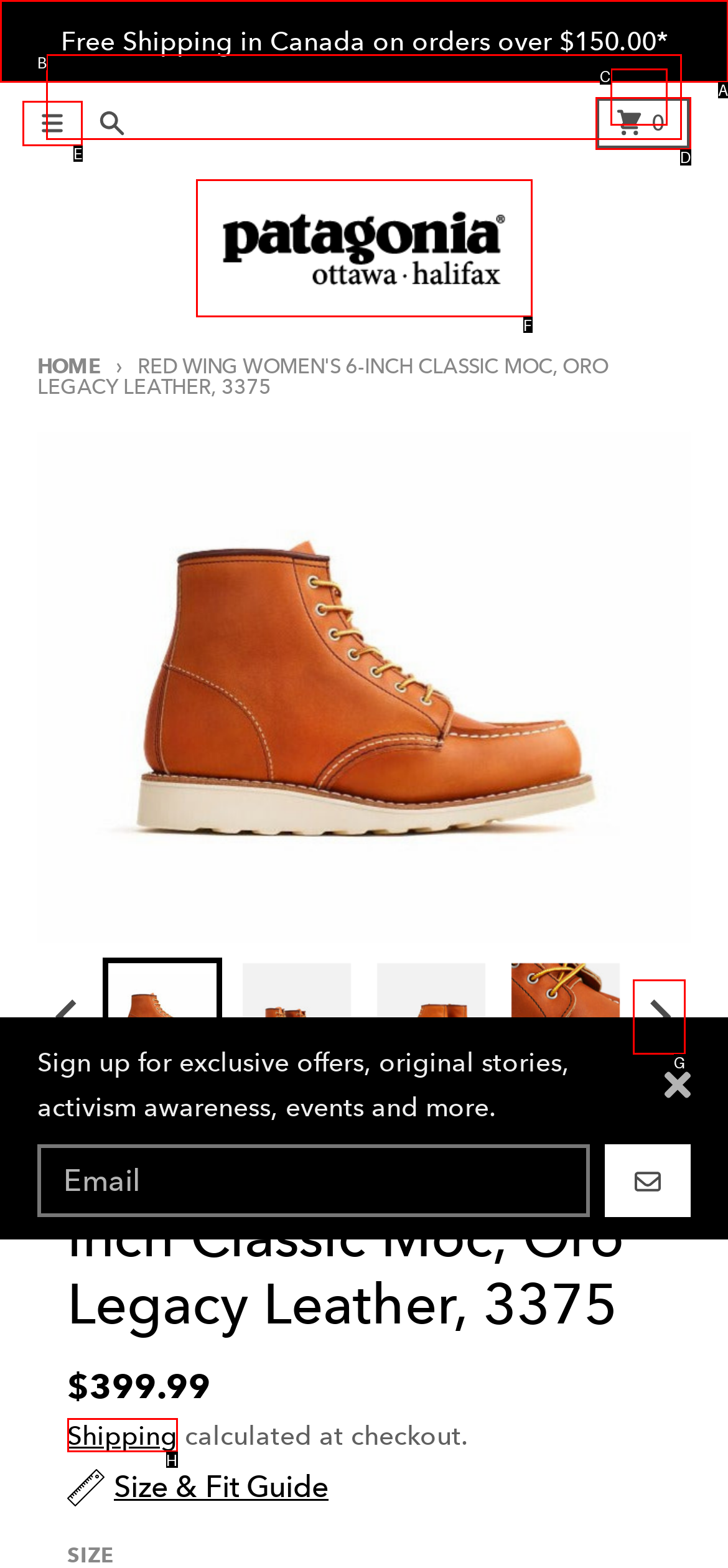Given the element description: alt="Patagonia Ottawa - Halifax", choose the HTML element that aligns with it. Indicate your choice with the corresponding letter.

F